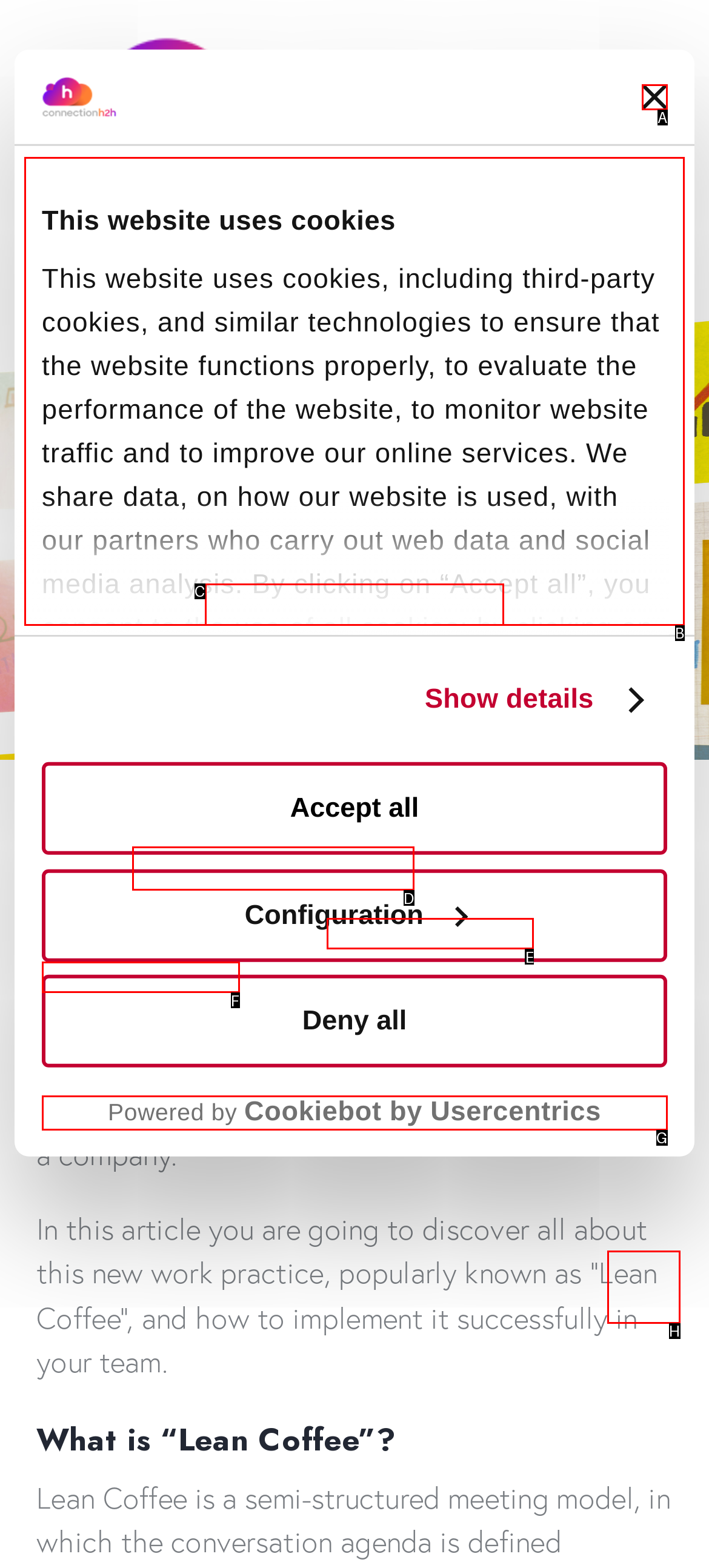Identify the correct lettered option to click in order to perform this task: View the profile of FILOMENA SANTORO. Respond with the letter.

D